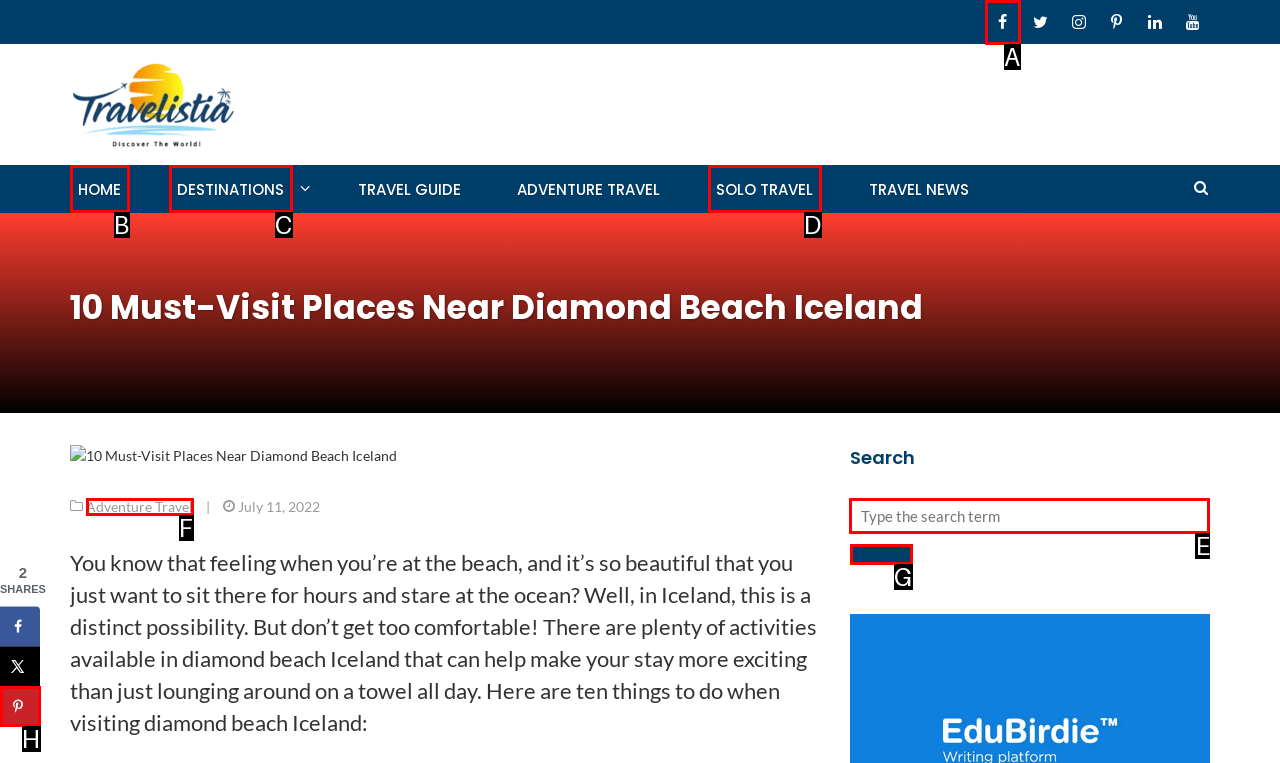Determine the letter of the UI element I should click on to complete the task: Search for a place from the provided choices in the screenshot.

E